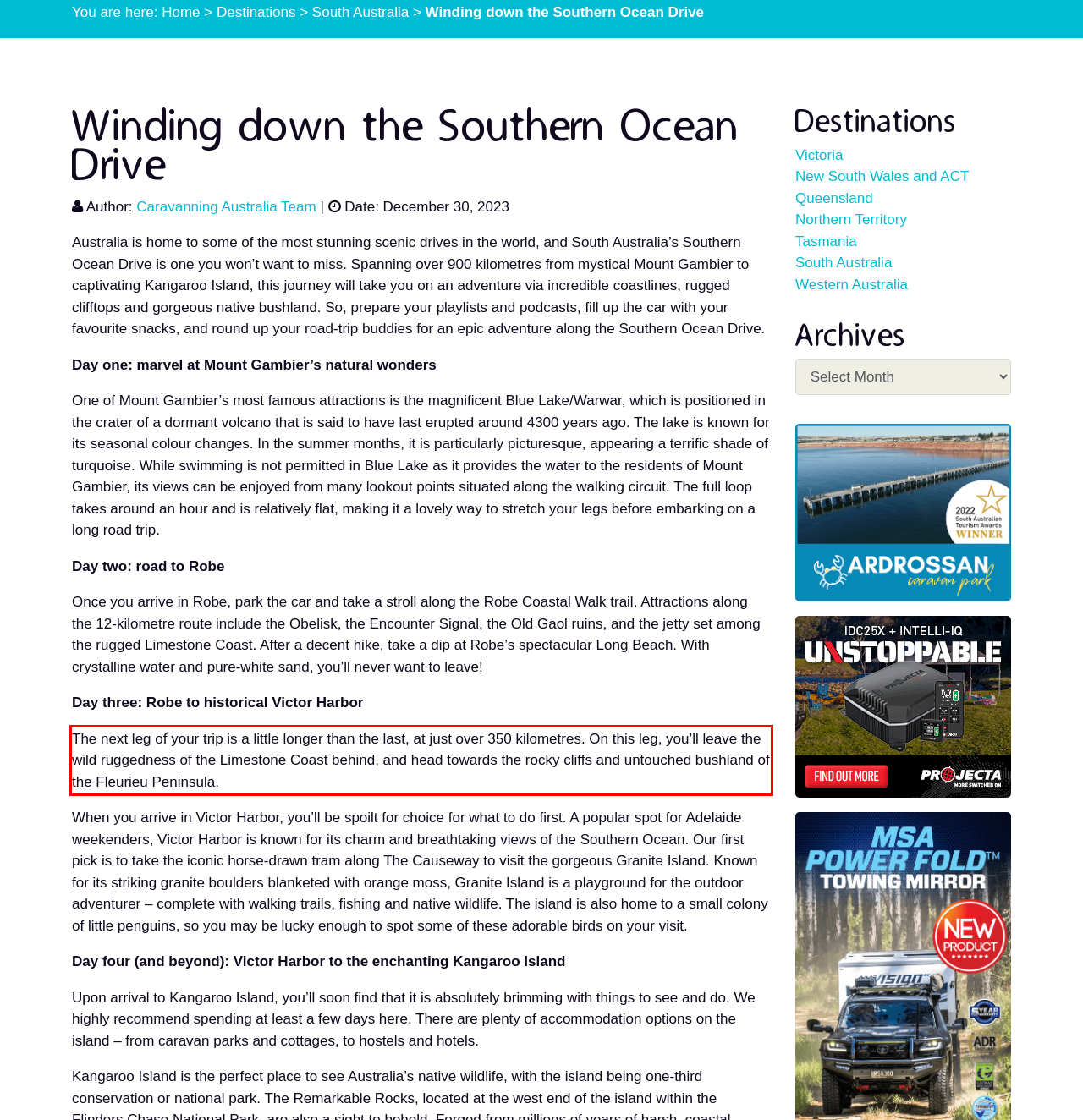Please perform OCR on the UI element surrounded by the red bounding box in the given webpage screenshot and extract its text content.

The next leg of your trip is a little longer than the last, at just over 350 kilometres. On this leg, you’ll leave the wild ruggedness of the Limestone Coast behind, and head towards the rocky cliffs and untouched bushland of the Fleurieu Peninsula.